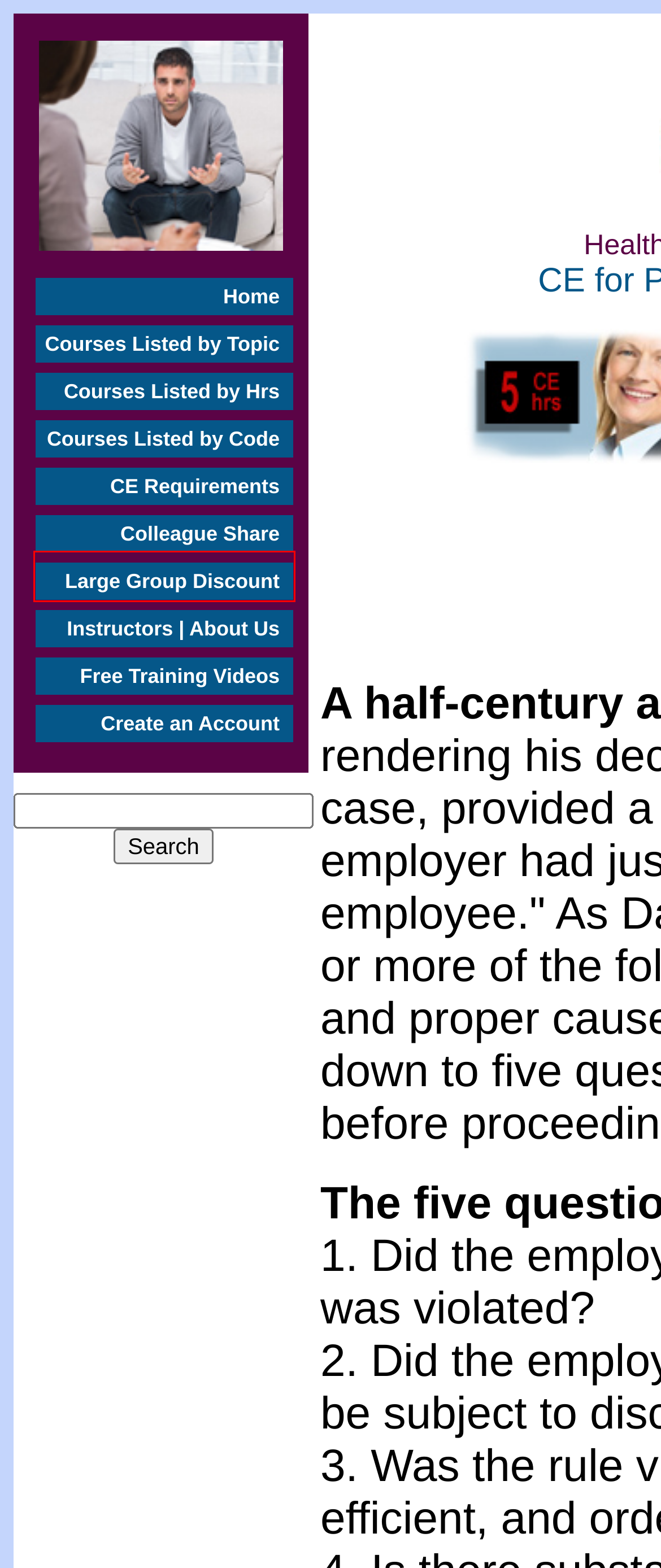Observe the provided screenshot of a webpage with a red bounding box around a specific UI element. Choose the webpage description that best fits the new webpage after you click on the highlighted element. These are your options:
A. MentalHealthCE Course Page: ce_hours.php
B. MentalHealthCE Course Page: ce_code.php
C. MentalHealthCE Course Page: best-practice-videos
D. MentalHealthCE Course Page: ce_topics.php
E. MentalHealthCE Course Page: answerbookSECAbb2
F. MentalHealthCE Course Page: group-sales.php
G. MentalHealthCE Course Page: approvals
H. MentalHealthCE Course Page: instructors

F